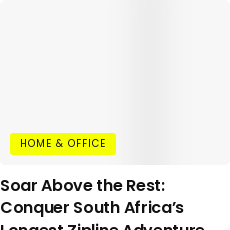What is the purpose of the button?
Can you provide a detailed and comprehensive answer to the question?

The caption suggests that the bright yellow button labelled 'HOME & OFFICE' might be linking to additional resources or information related to the zipline adventure, providing viewers with more details or options to explore.